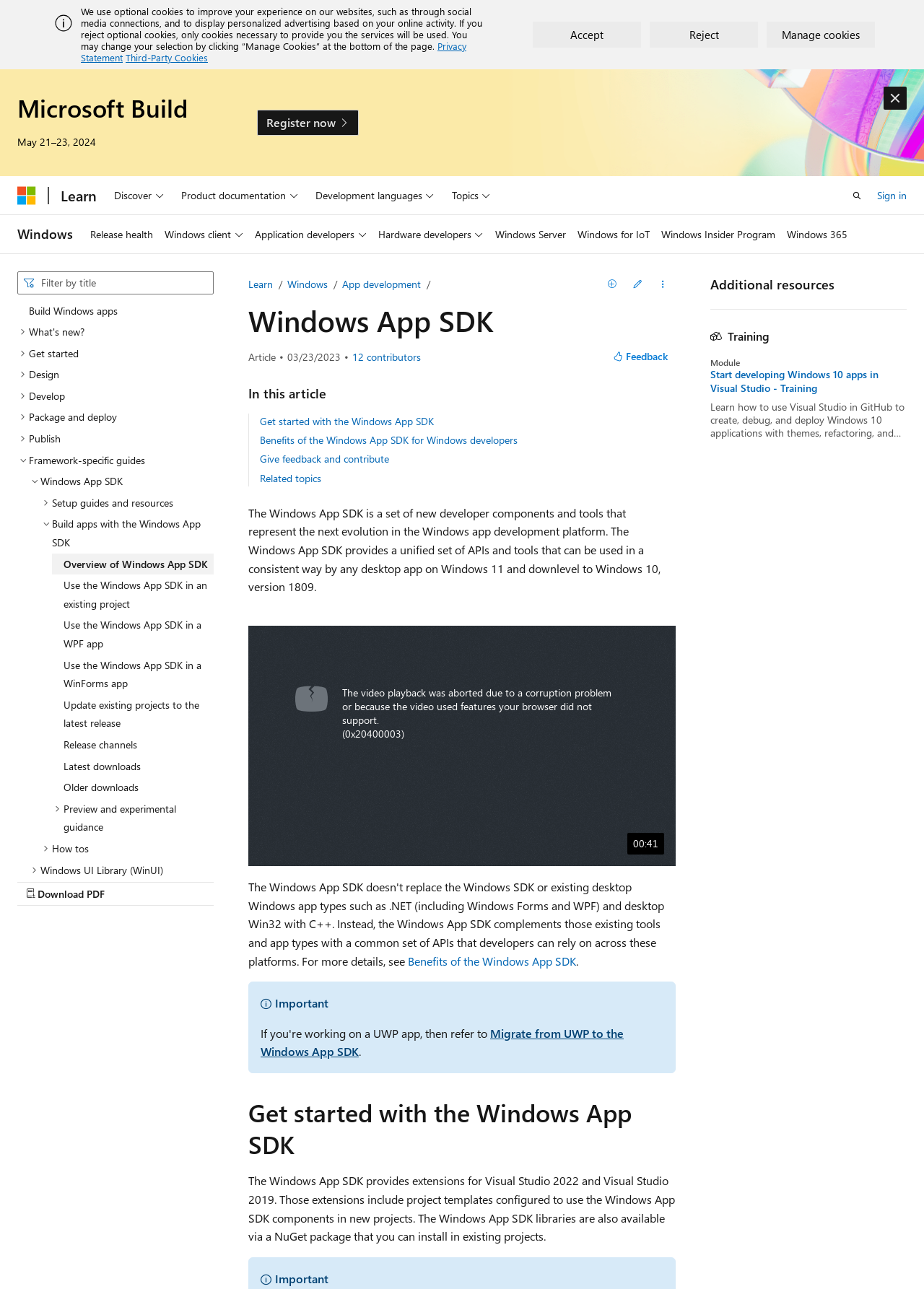Find and provide the bounding box coordinates for the UI element described here: "Business Coaching". The coordinates should be given as four float numbers between 0 and 1: [left, top, right, bottom].

None